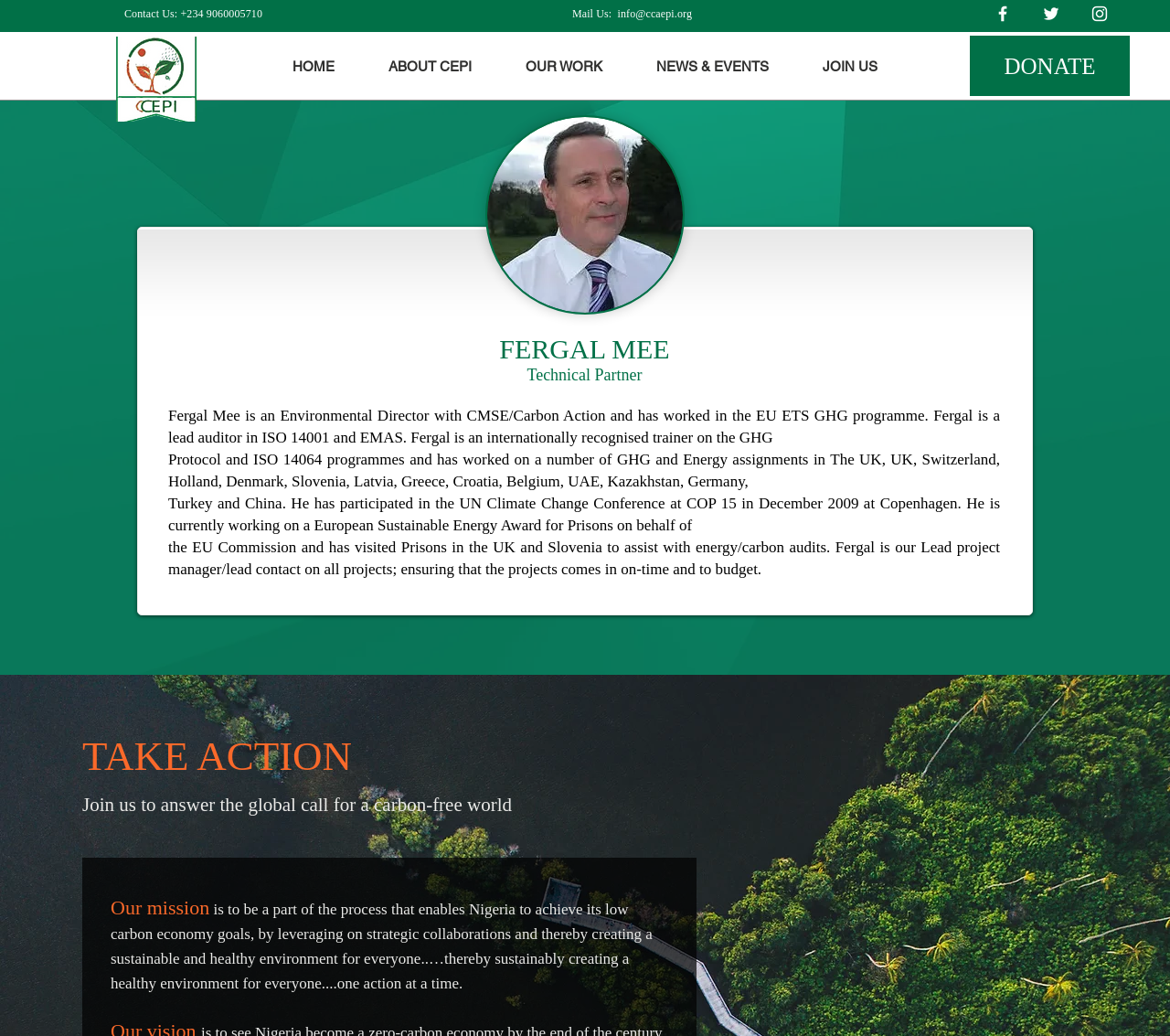Find the bounding box coordinates of the element's region that should be clicked in order to follow the given instruction: "click on 'Visa'". The coordinates should consist of four float numbers between 0 and 1, i.e., [left, top, right, bottom].

None